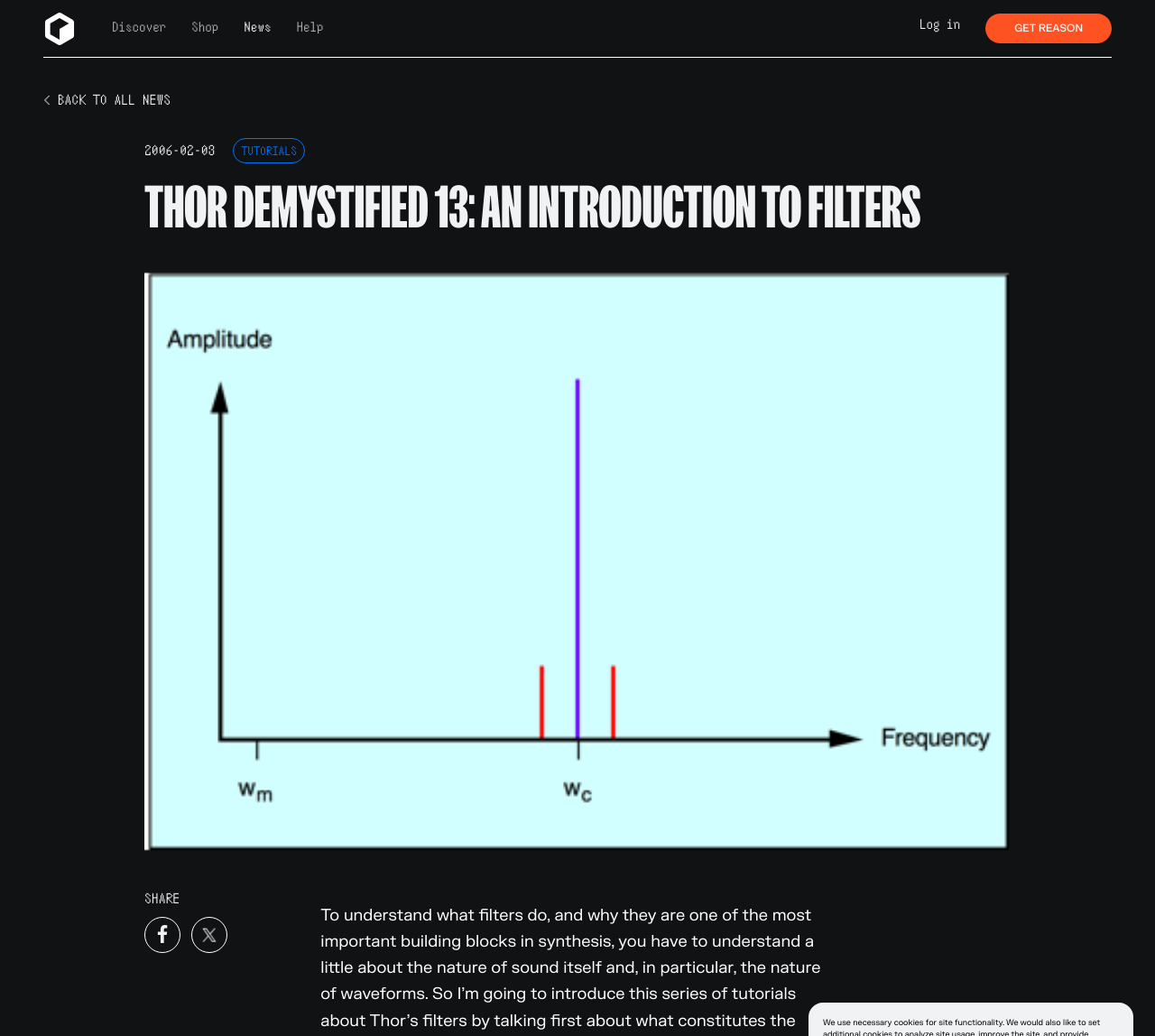Answer the question briefly using a single word or phrase: 
What is the date of the news article?

2006-02-03